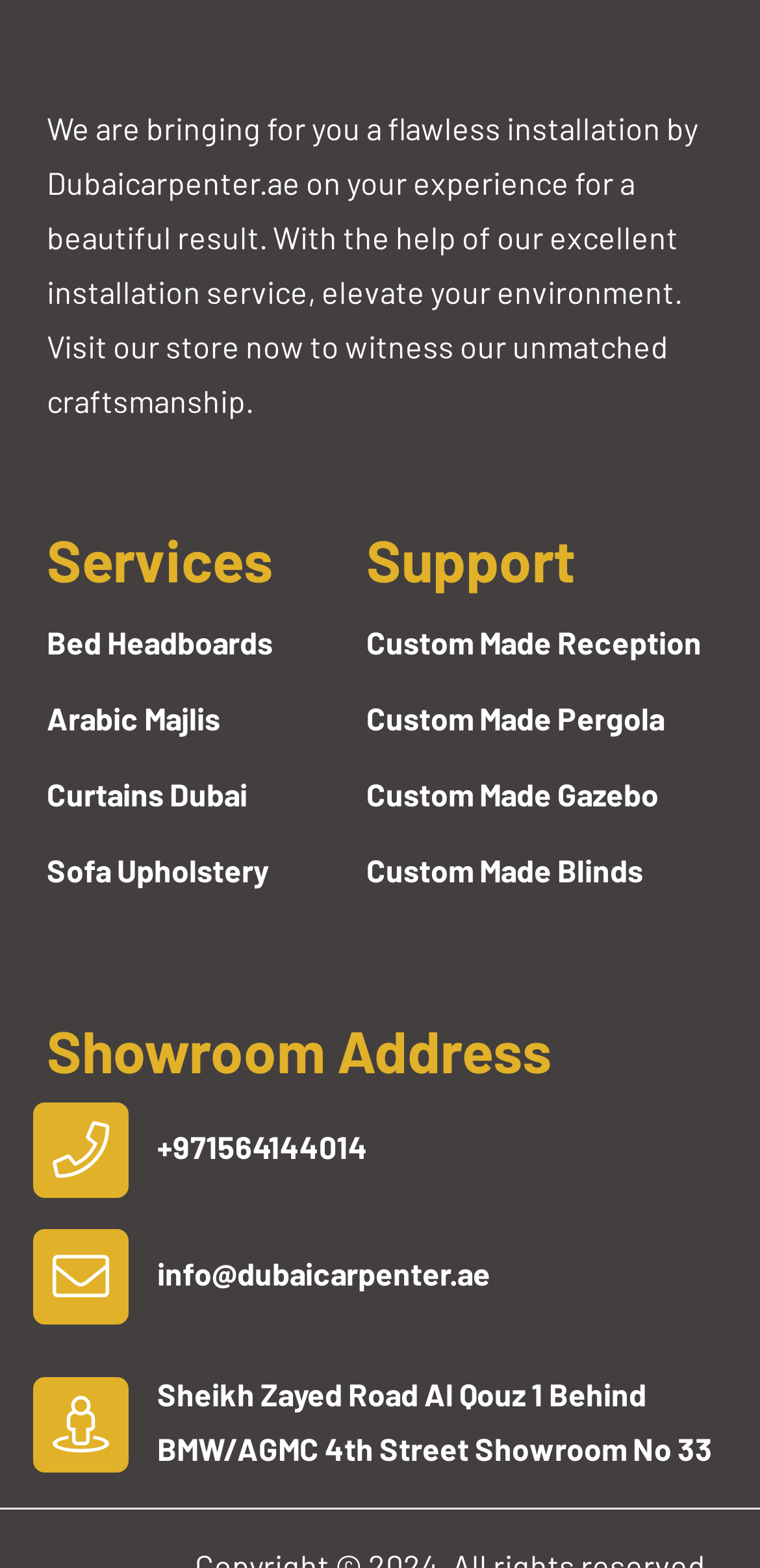Using the provided description Custom Made Pergola, find the bounding box coordinates for the UI element. Provide the coordinates in (top-left x, top-left y, bottom-right x, bottom-right y) format, ensuring all values are between 0 and 1.

[0.482, 0.446, 0.874, 0.47]